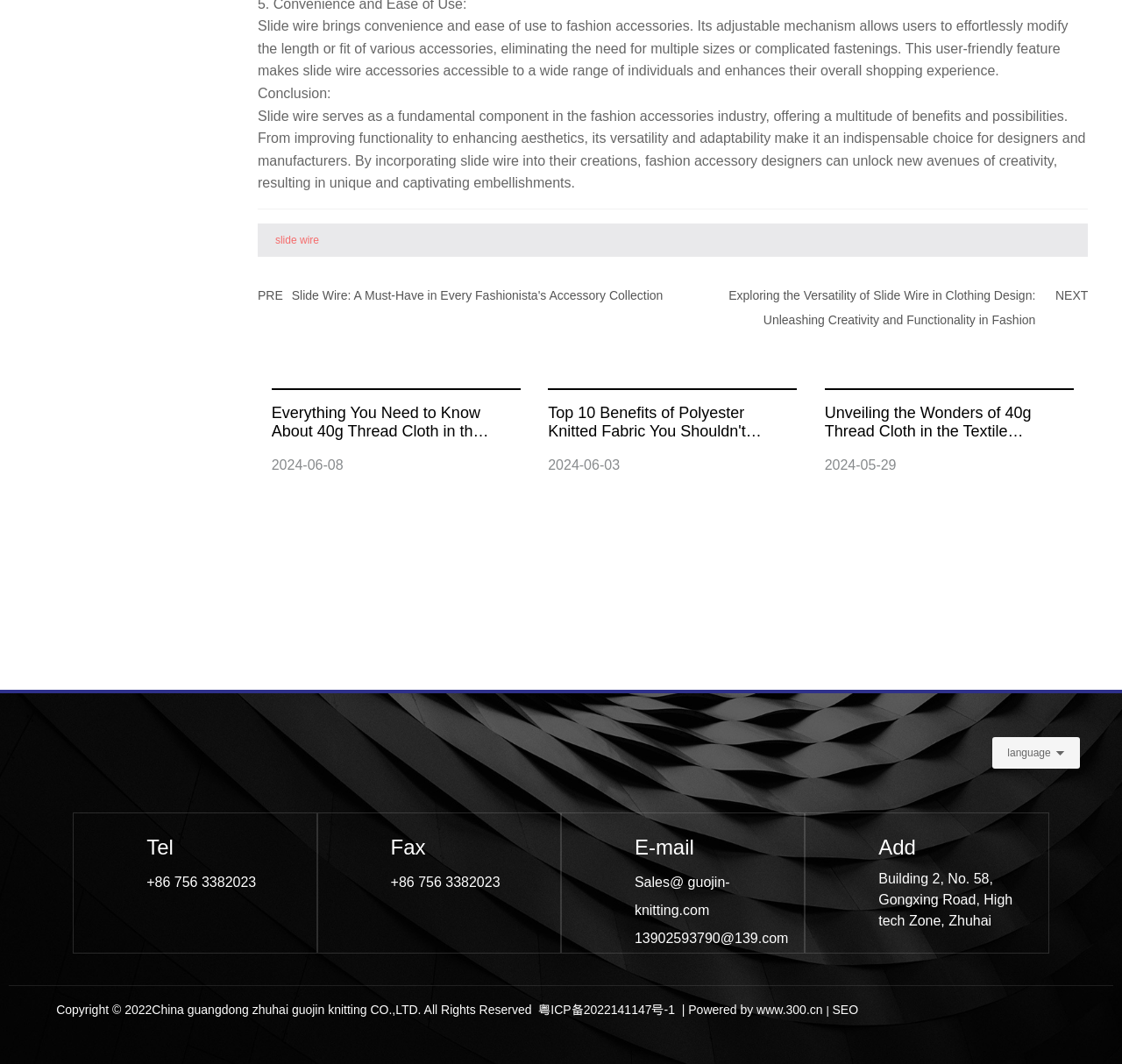Determine the bounding box coordinates of the clickable element to complete this instruction: "Click on the link 'Slide Wire: A Must-Have in Every Fashionista's Accessory Collection'". Provide the coordinates in the format of four float numbers between 0 and 1, [left, top, right, bottom].

[0.26, 0.271, 0.591, 0.284]